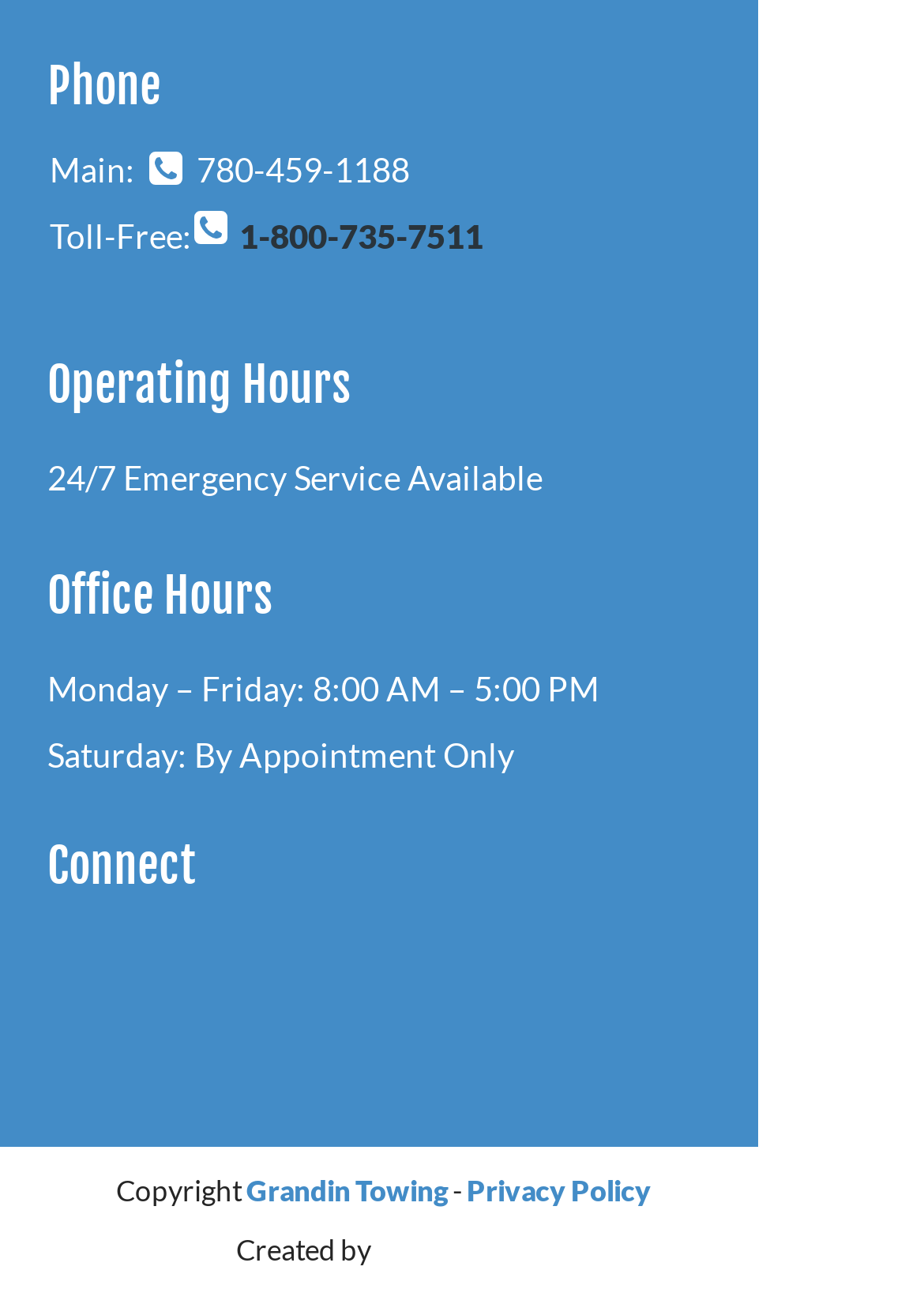Please provide a one-word or short phrase answer to the question:
What is the mode of service available 24/7?

Emergency Service